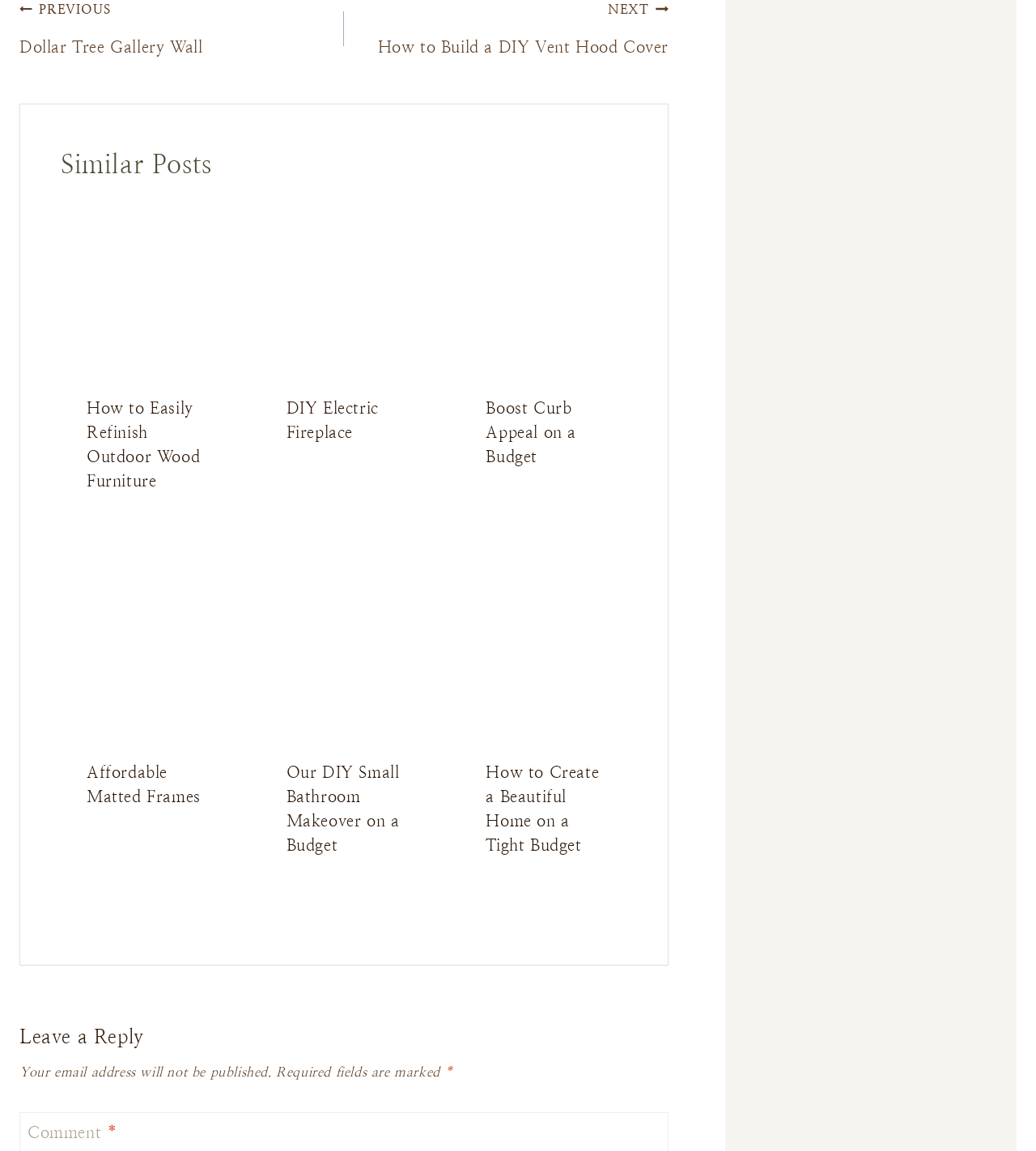Find the bounding box coordinates of the area that needs to be clicked in order to achieve the following instruction: "Click on 'How to Easily Refinish Outdoor Wood Furniture'". The coordinates should be specified as four float numbers between 0 and 1, i.e., [left, top, right, bottom].

[0.059, 0.177, 0.22, 0.322]